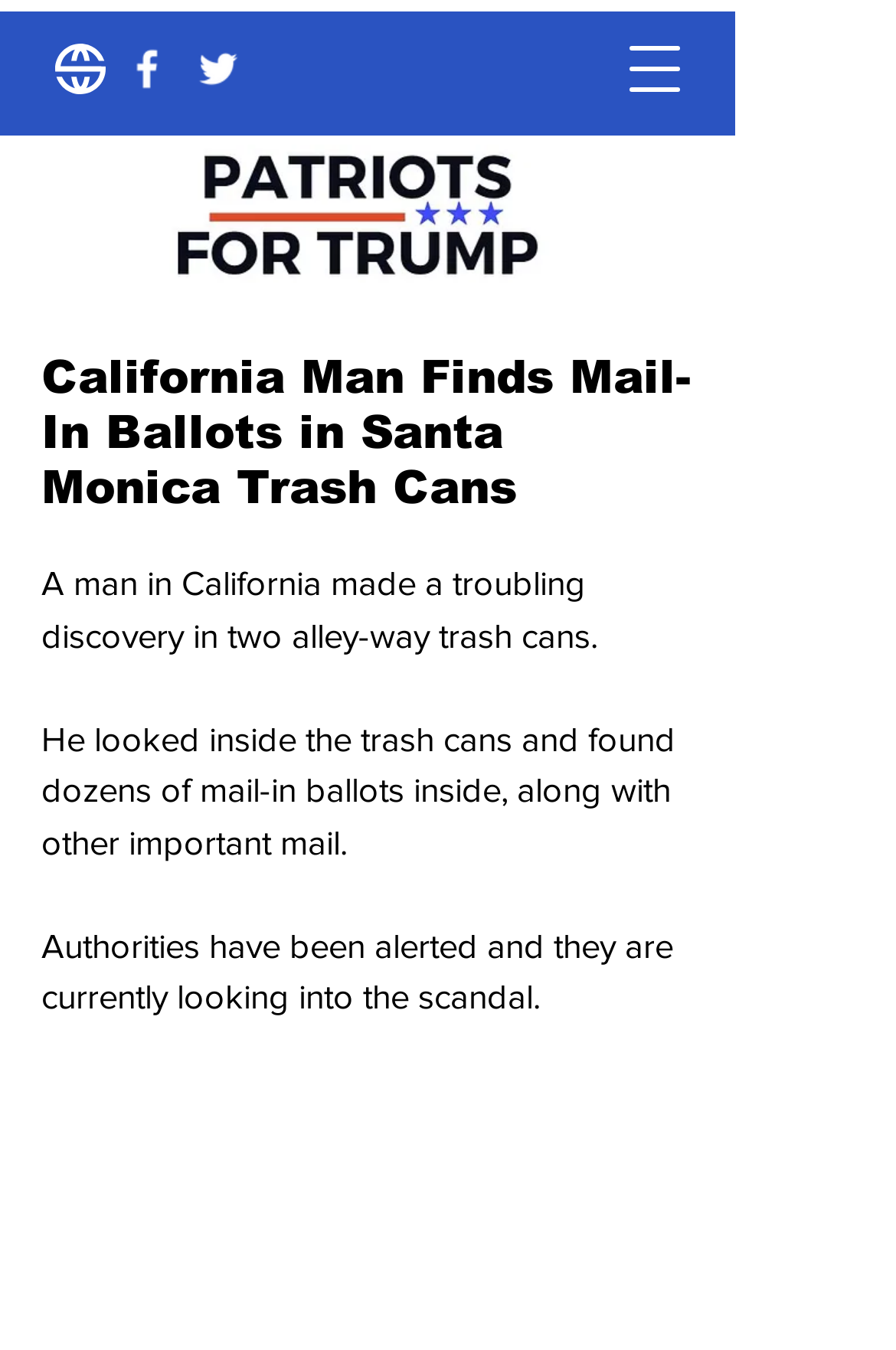What is the current status of the scandal?
Answer the question using a single word or phrase, according to the image.

Authorities are investigating